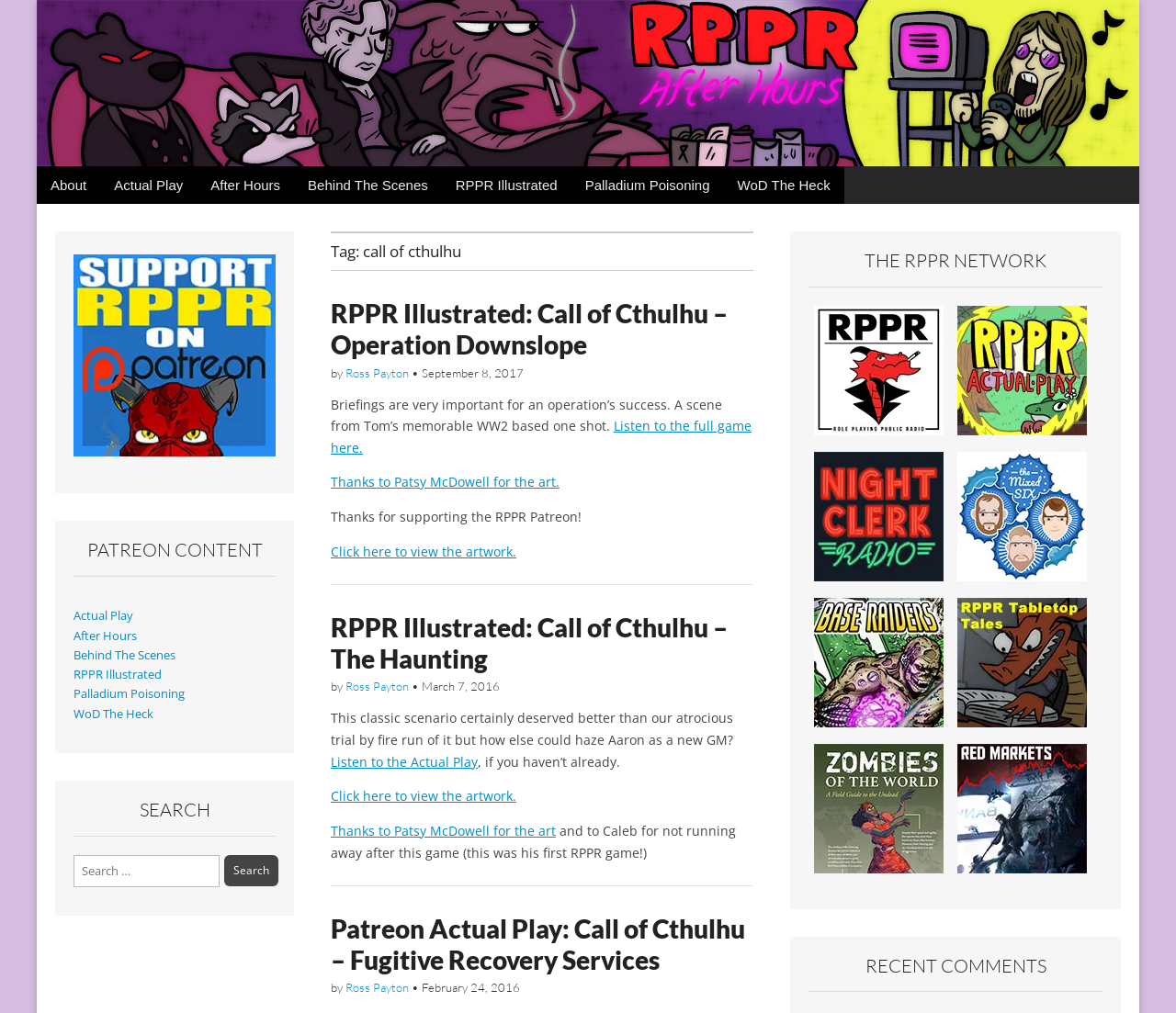Please identify the coordinates of the bounding box for the clickable region that will accomplish this instruction: "Support us on Patreon!".

[0.062, 0.251, 0.234, 0.451]